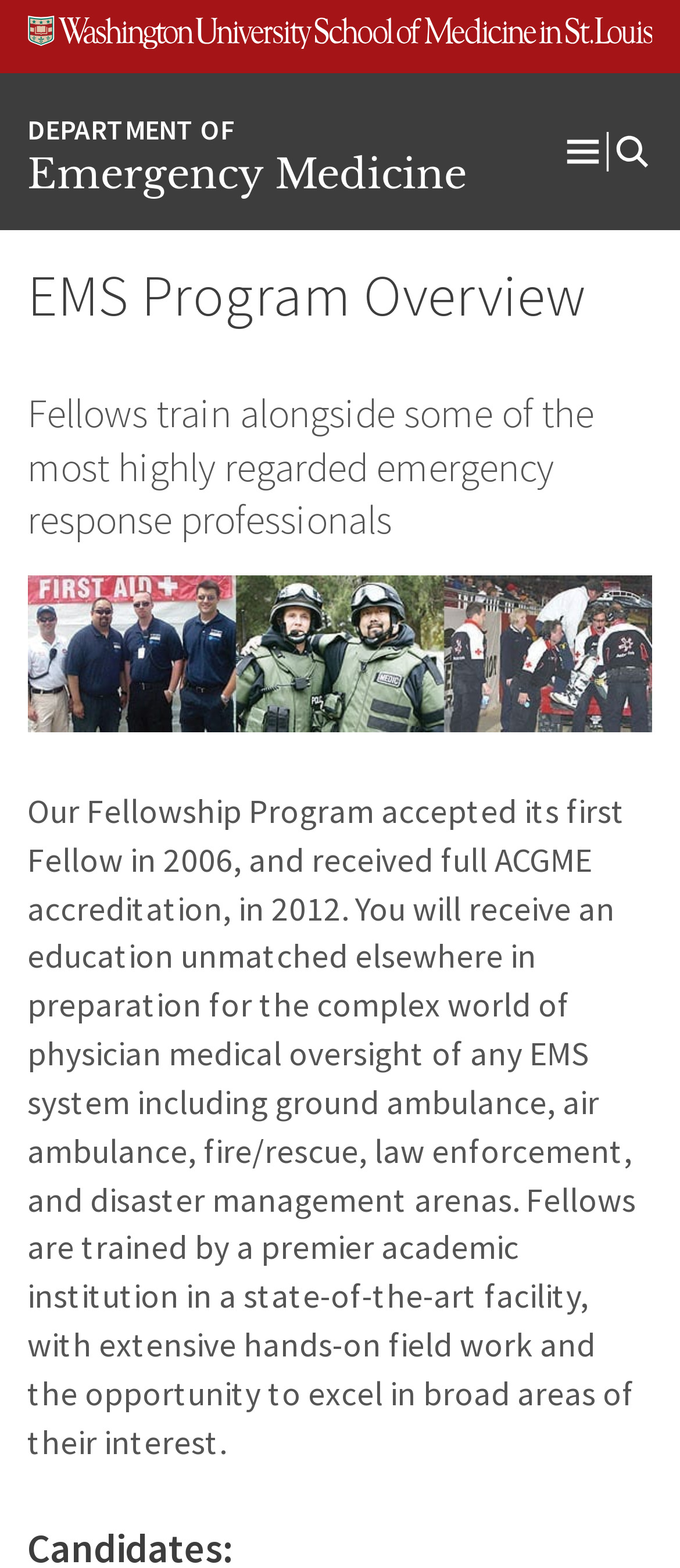Provide an in-depth description of the elements and layout of the webpage.

The webpage is about the EMS Program Overview at the Washington University School of Medicine in St. Louis. At the top left corner, there is a university logo. Below the logo, there is a navigation menu with links to "Emergency Medicine" and a button to "Open Menu" at the top right corner. 

The main content of the webpage is divided into sections. The first section has a heading "EMS Program Overview" and a paragraph of text that describes the program, stating that fellows train alongside highly regarded emergency response professionals. 

Below this section, there is an image, likely a photo related to the EMS program. Underneath the image, there is another section of text that provides more information about the Fellowship Program, including its history, accreditation, and the education and training that fellows receive. This section of text is quite lengthy and describes the program in detail, including the types of EMS systems that fellows will be prepared to work with.